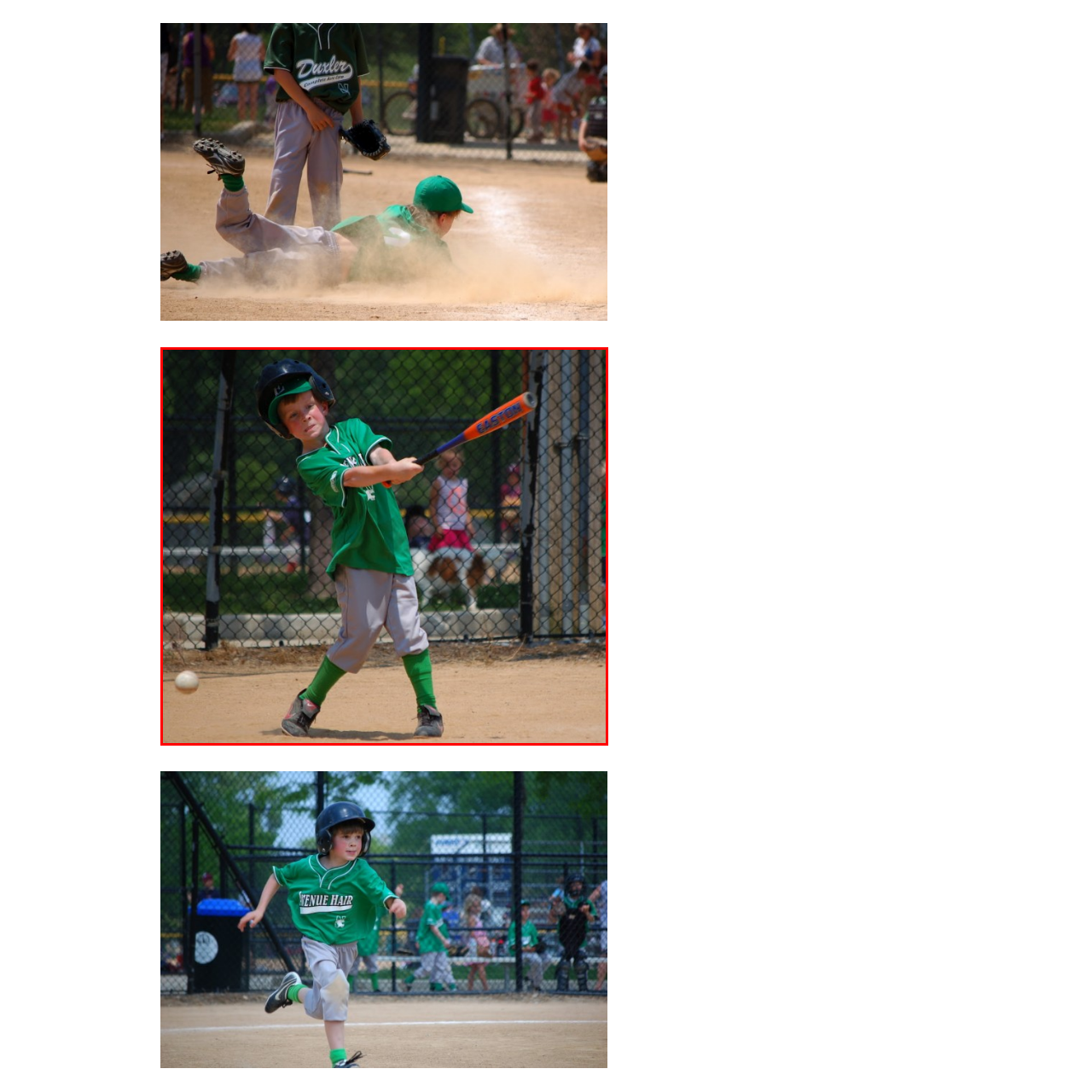What type of fence surrounds the field?
Inspect the image within the red bounding box and respond with a detailed answer, leveraging all visible details.

The caption describes the background of the scene, stating that the chain-link fence surrounding the field frames the action, providing context to the baseball game.